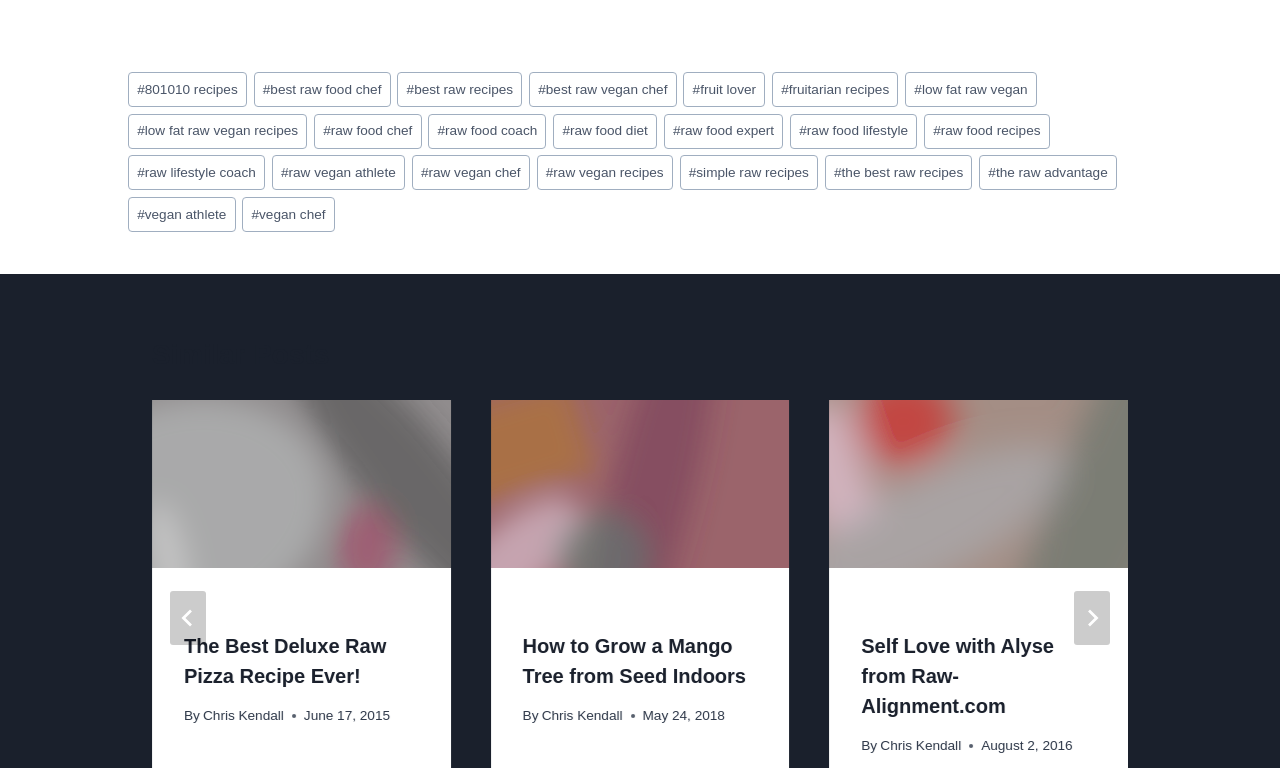Pinpoint the bounding box coordinates of the element you need to click to execute the following instruction: "Click on the '#801010 recipes' tag". The bounding box should be represented by four float numbers between 0 and 1, in the format [left, top, right, bottom].

[0.1, 0.094, 0.193, 0.139]